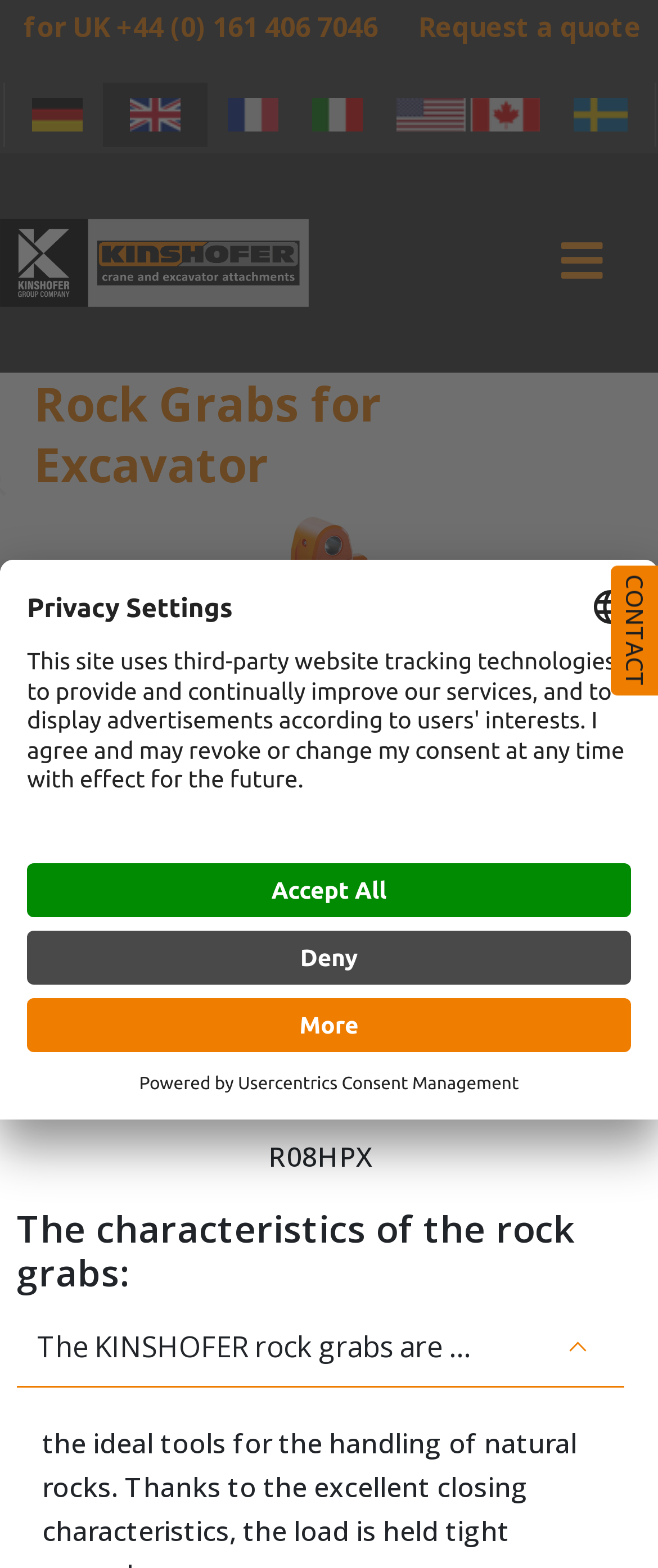Please study the image and answer the question comprehensively:
What is the name of the product shown in the image?

The product name is mentioned in the image element with the text content 'KINSHOFER Rock Grabs for Excavator R08HPX'.